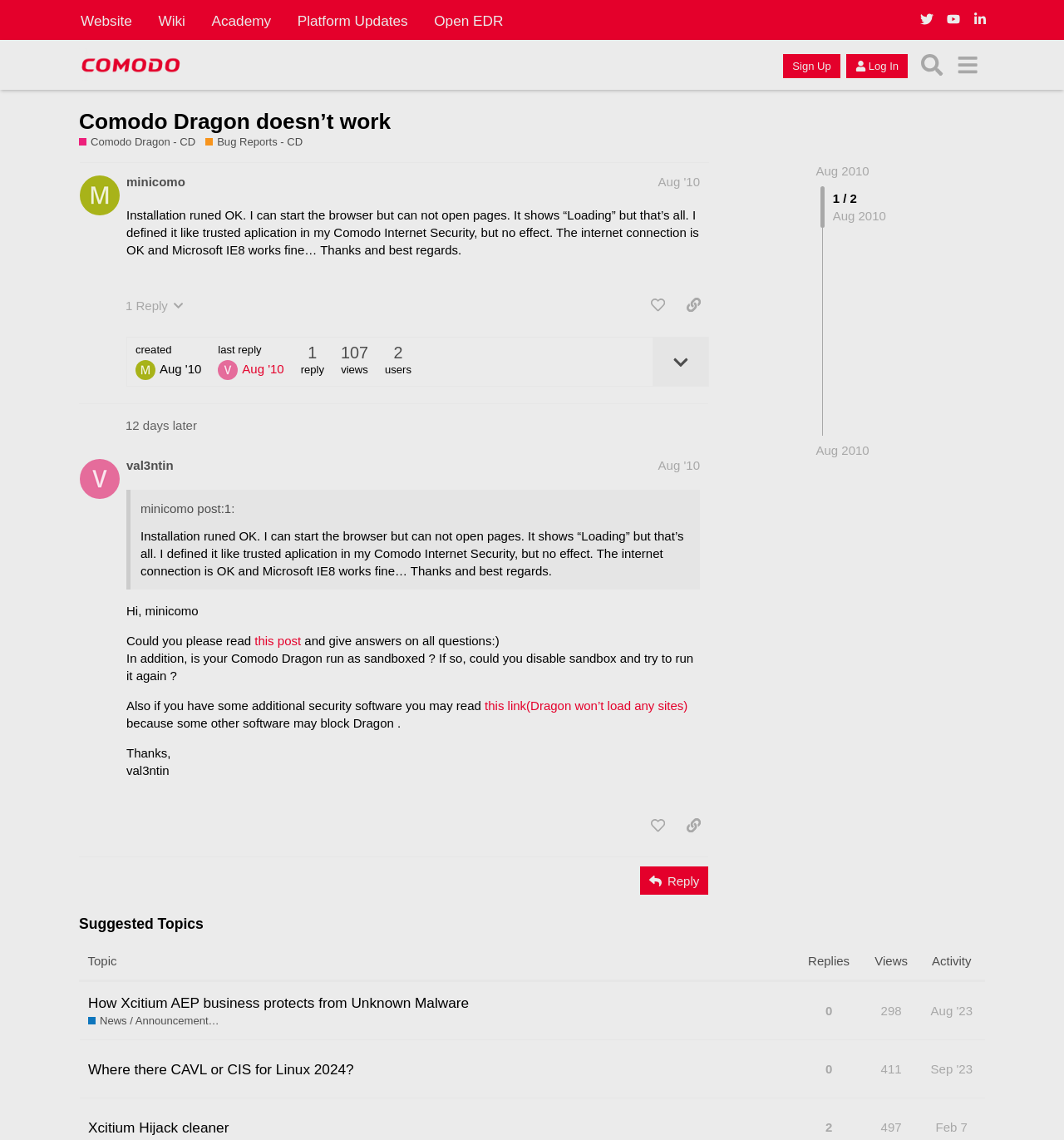Locate the bounding box coordinates of the element to click to perform the following action: 'Like the post by val3ntin'. The coordinates should be given as four float values between 0 and 1, in the form of [left, top, right, bottom].

[0.604, 0.712, 0.633, 0.737]